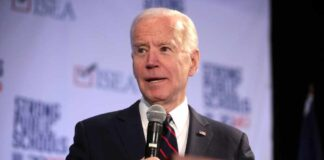What is Joe Biden's role in the image?
Refer to the screenshot and deliver a thorough answer to the question presented.

The image captures a moment of engagement, highlighting Joe Biden's role in addressing pressing social issues. He is speaking at a public event, holding a microphone, and appears to be addressing an audience, which suggests that he is taking an active role in communicating with the public.